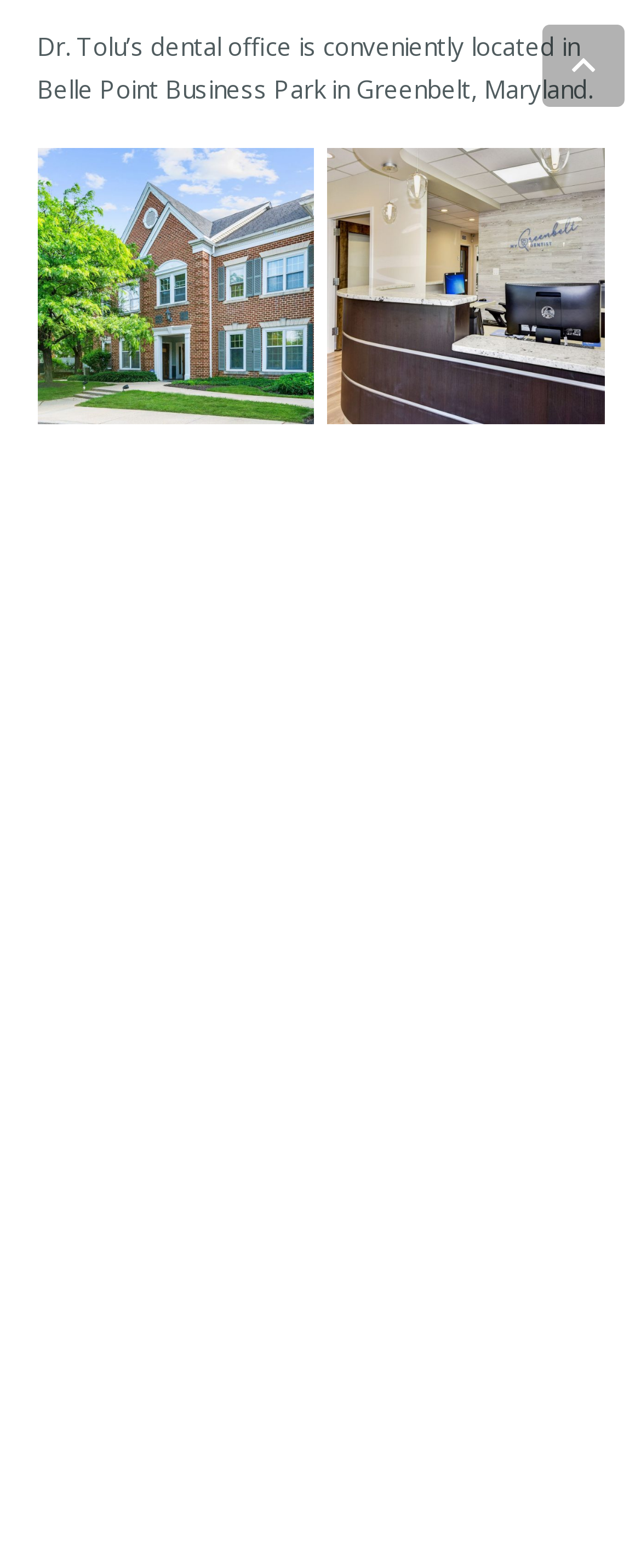What is the location of Dr. Tolu's dental office?
Craft a detailed and extensive response to the question.

The answer can be found in the static text element at the top of the webpage, which states 'Dr. Tolu’s dental office is conveniently located in Belle Point Business Park in Greenbelt, Maryland.'